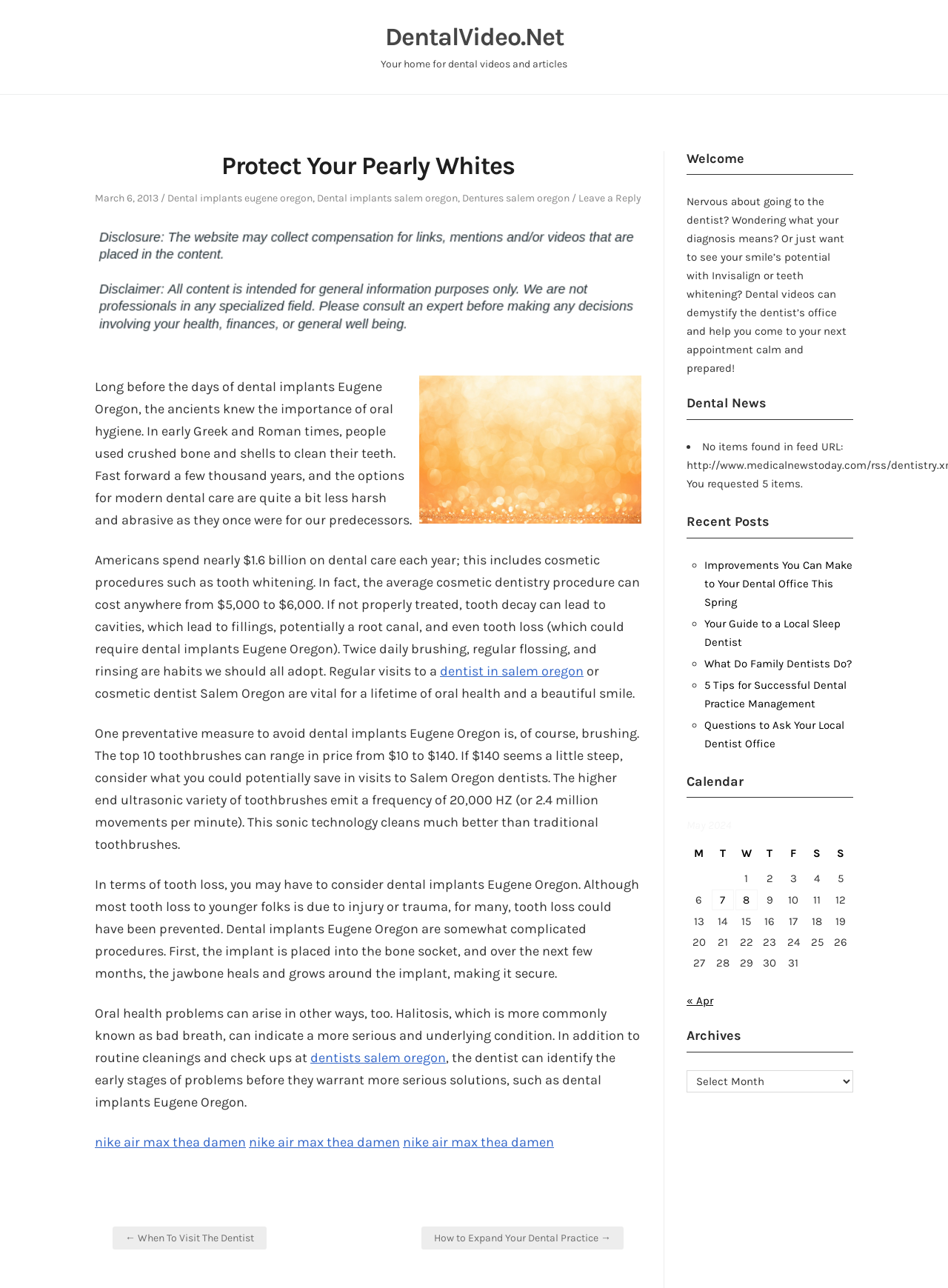What is the purpose of regular visits to a dentist?
Using the information presented in the image, please offer a detailed response to the question.

The purpose of regular visits to a dentist can be determined by reading the article, which states that the dentist can identify the early stages of problems before they warrant more serious solutions, such as dental implants Eugene Oregon.